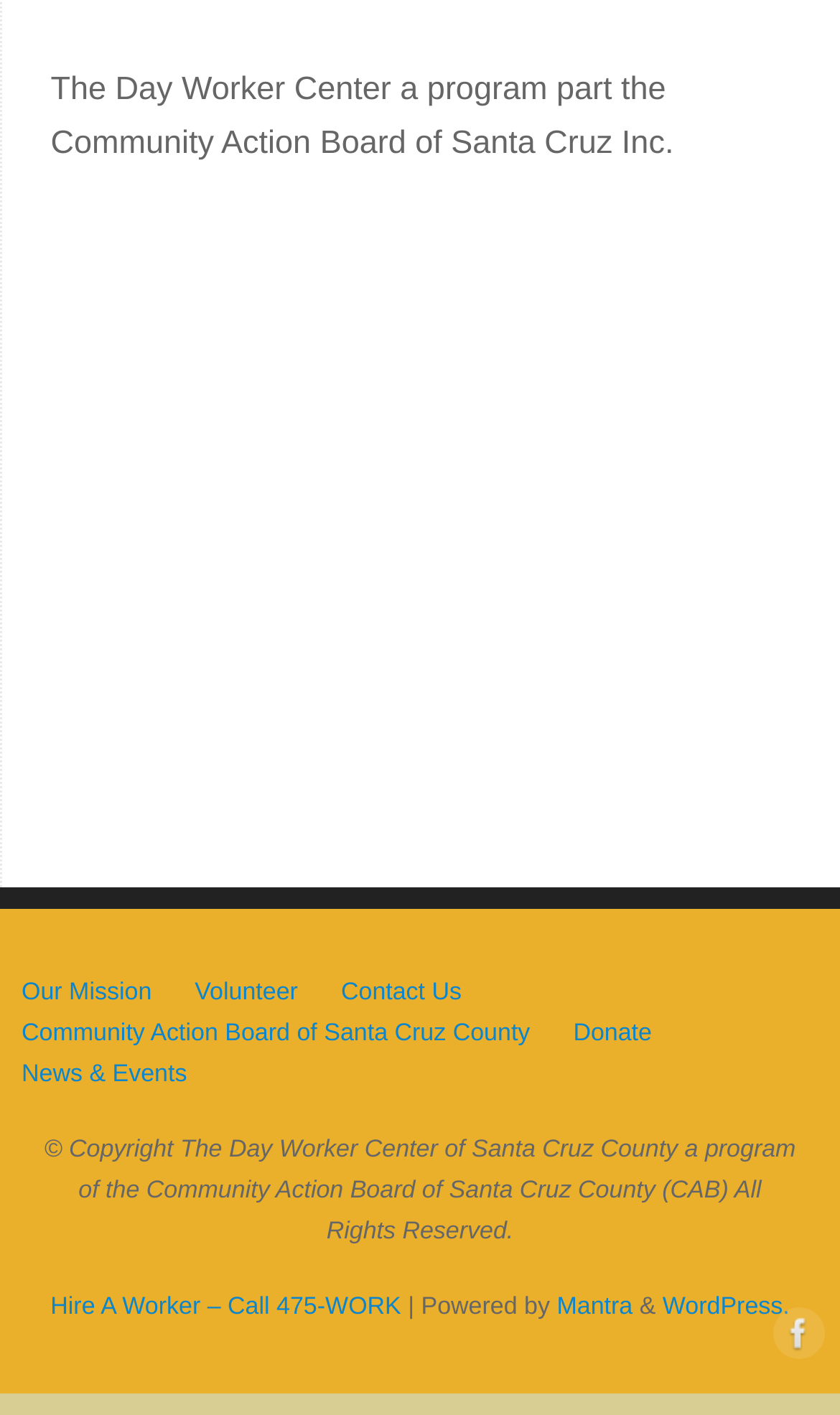Can you find the bounding box coordinates of the area I should click to execute the following instruction: "Read recent post about Nepal End Goal Drought"?

None